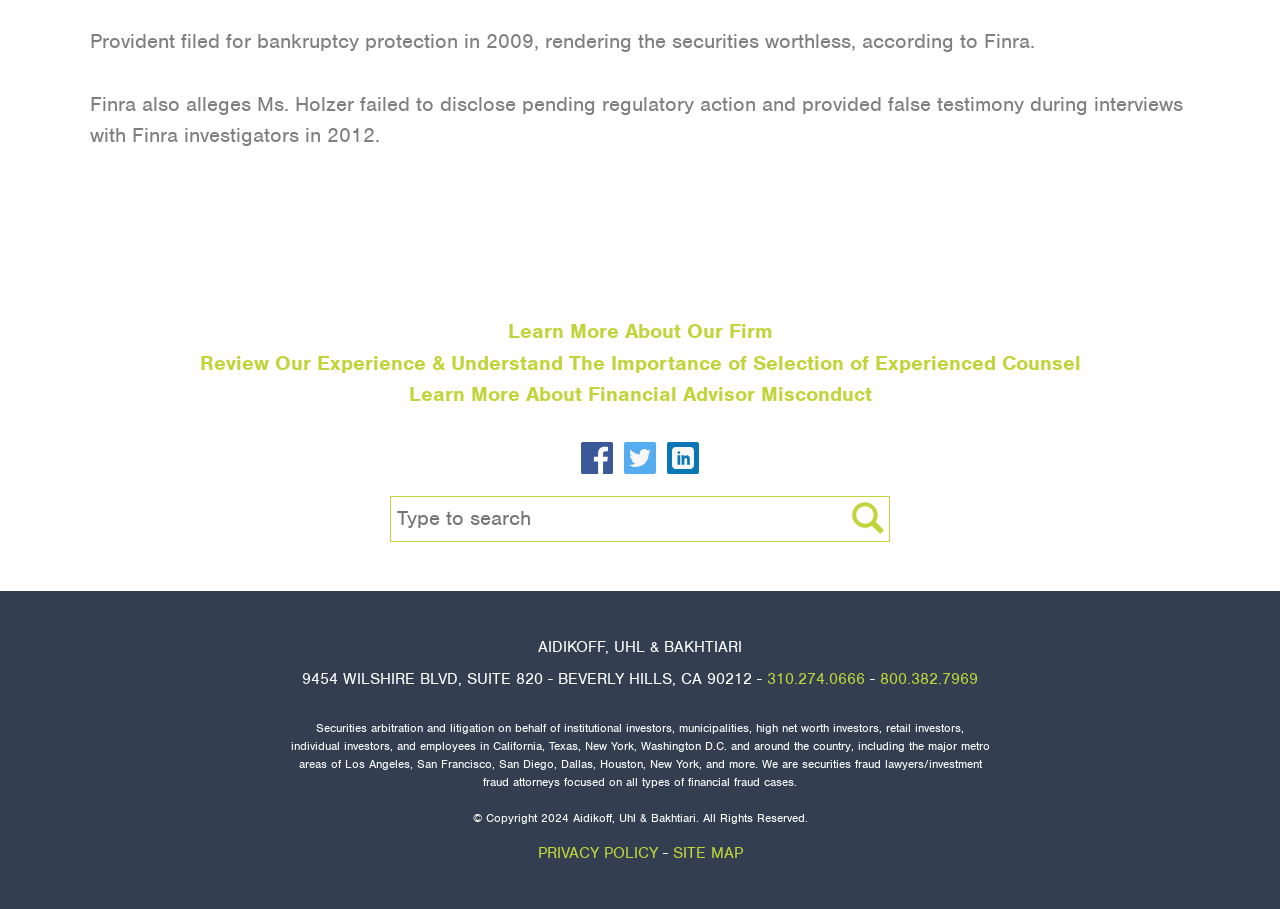How can one contact the firm?
Answer the question in as much detail as possible.

The webpage provides two phone numbers, 310.274.0666 and 800.382.7969, which can be used to contact the firm. Additionally, there is a link to the firm's location, which may also provide contact information.